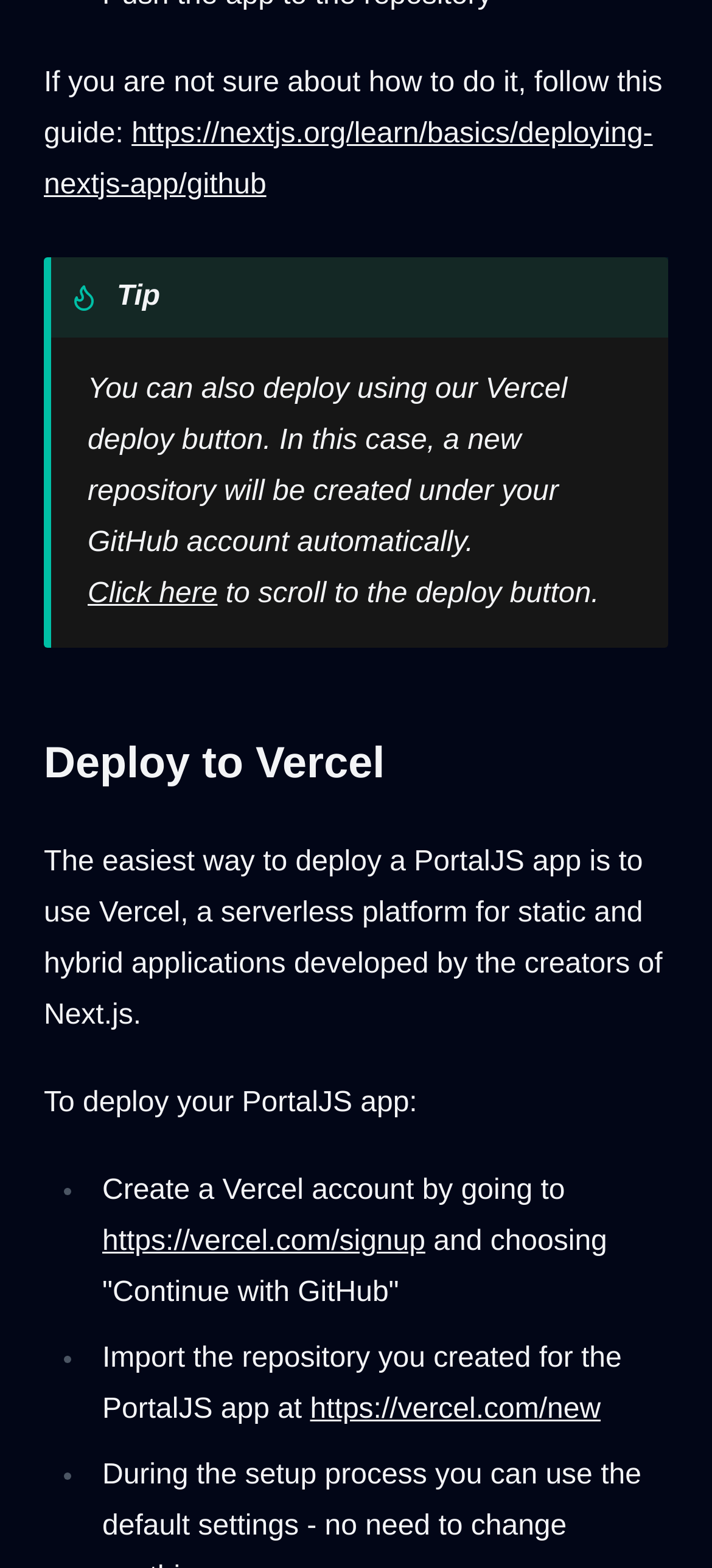Refer to the screenshot and answer the following question in detail:
What is the URL to create a Vercel account?

The webpage provides a link to create a Vercel account, which is https://vercel.com/signup, and suggests choosing 'Continue with GitHub' to sign up.